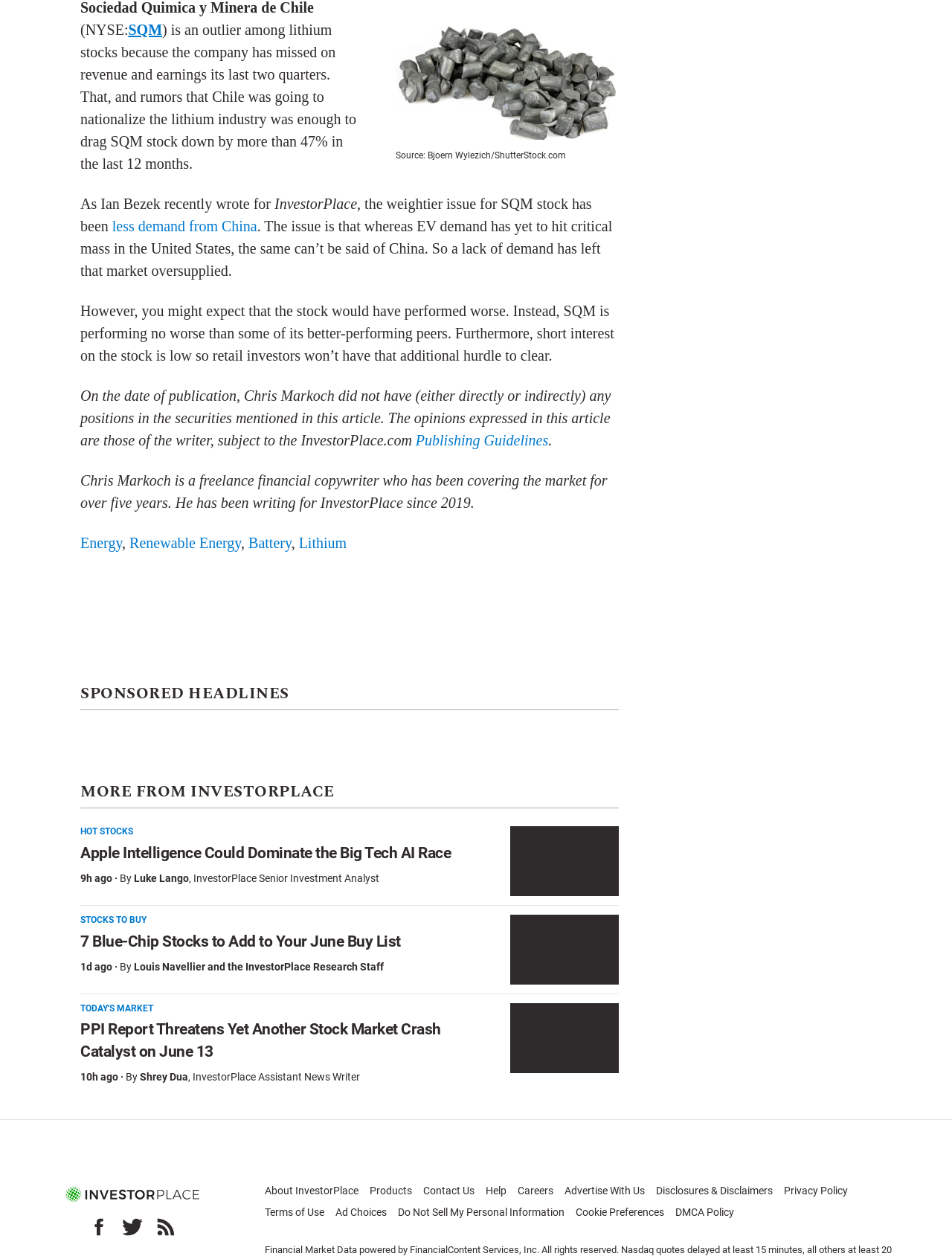Observe the image and answer the following question in detail: What is the category of the article '7 Blue-Chip Stocks to Add to Your June Buy List'?

The article '7 Blue-Chip Stocks to Add to Your June Buy List' is categorized under 'STOCKS TO BUY', which is indicated by the link 'STOCKS TO BUY' above the article's title.